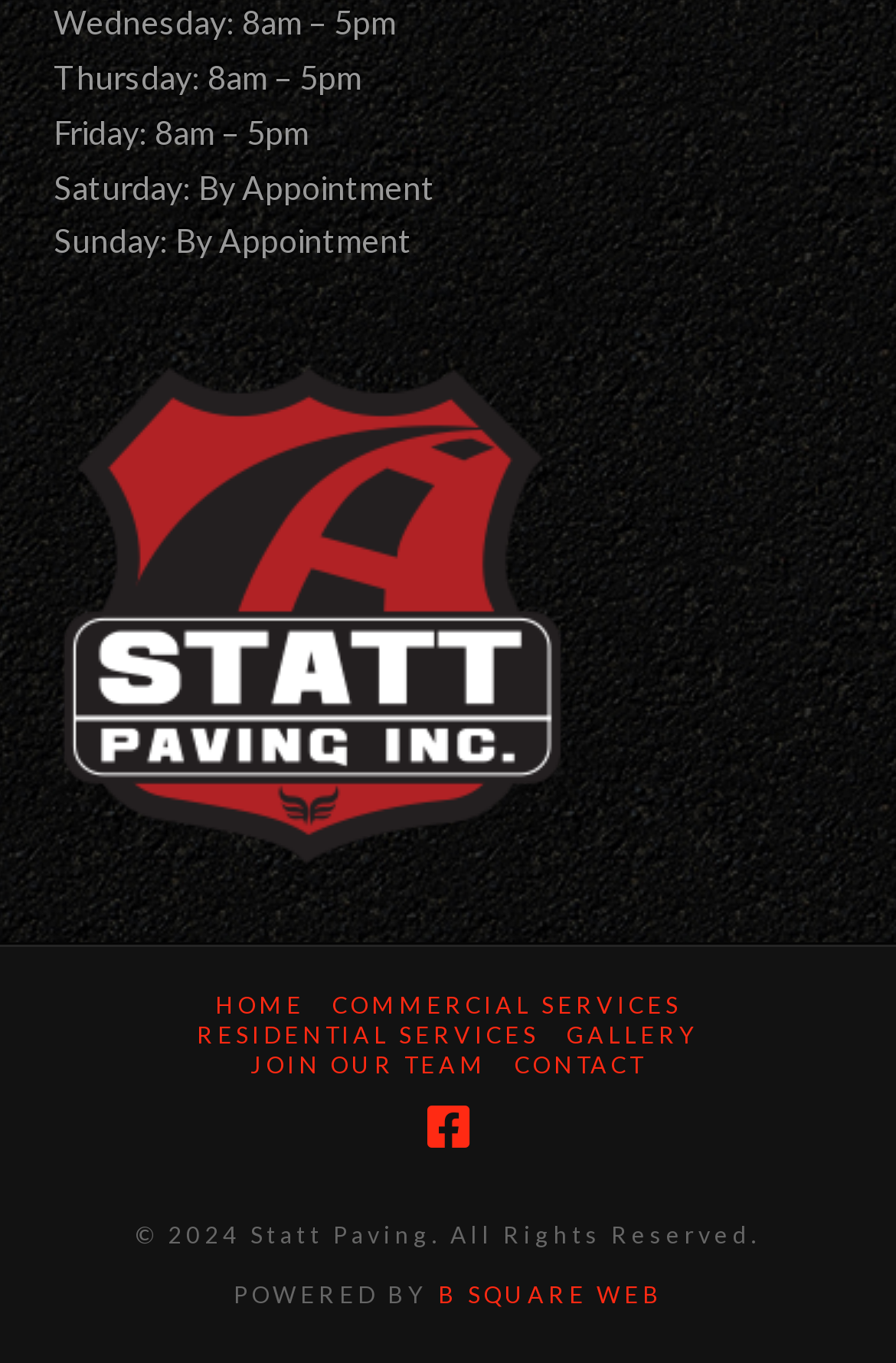Determine the bounding box coordinates of the clickable element to complete this instruction: "visit Facebook page". Provide the coordinates in the format of four float numbers between 0 and 1, [left, top, right, bottom].

[0.477, 0.809, 0.523, 0.844]